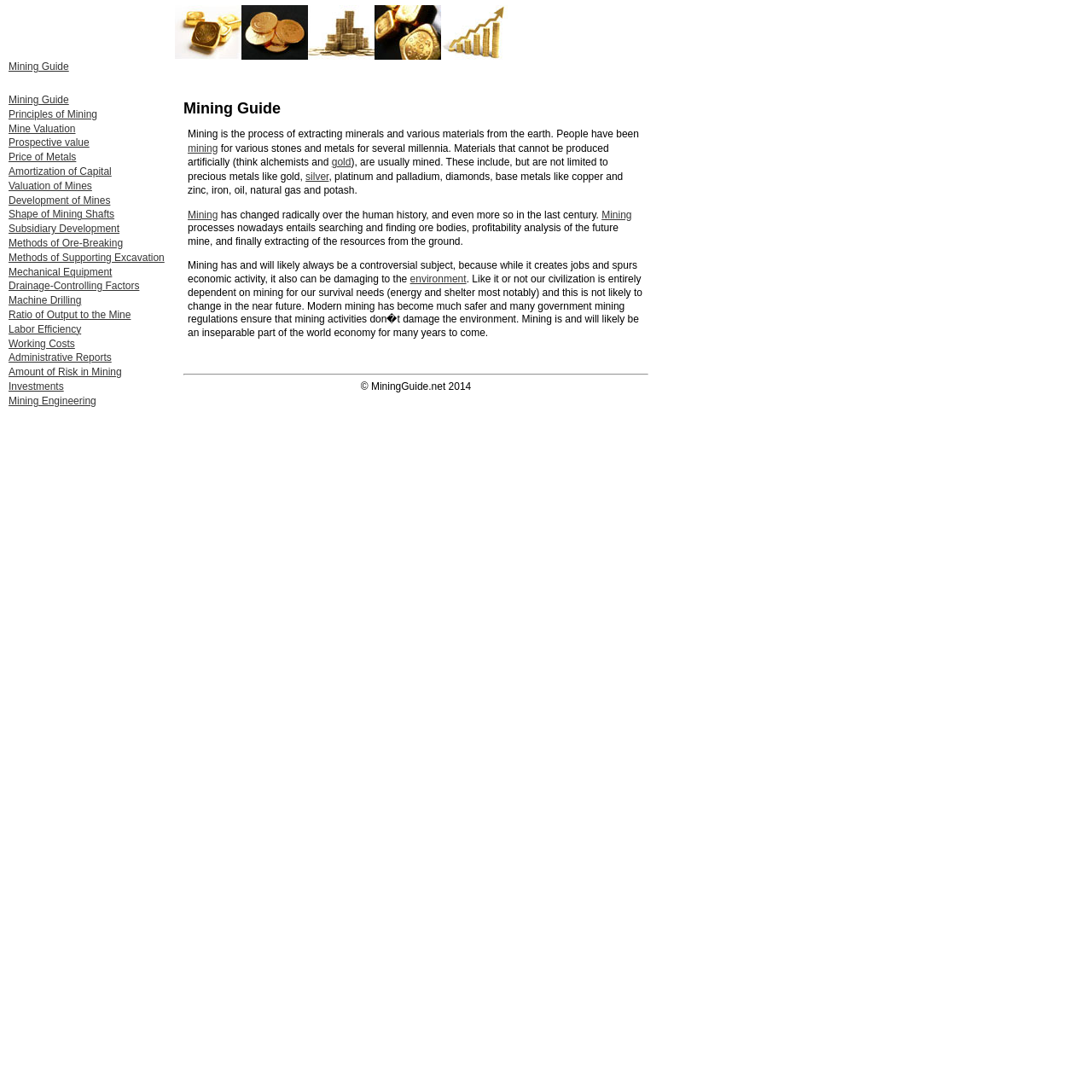What is the copyright year of the webpage?
With the help of the image, please provide a detailed response to the question.

The webpage has a copyright notice at the bottom, which states '© MiningGuide.net 2014'. This indicates that the webpage was copyrighted in 2014.